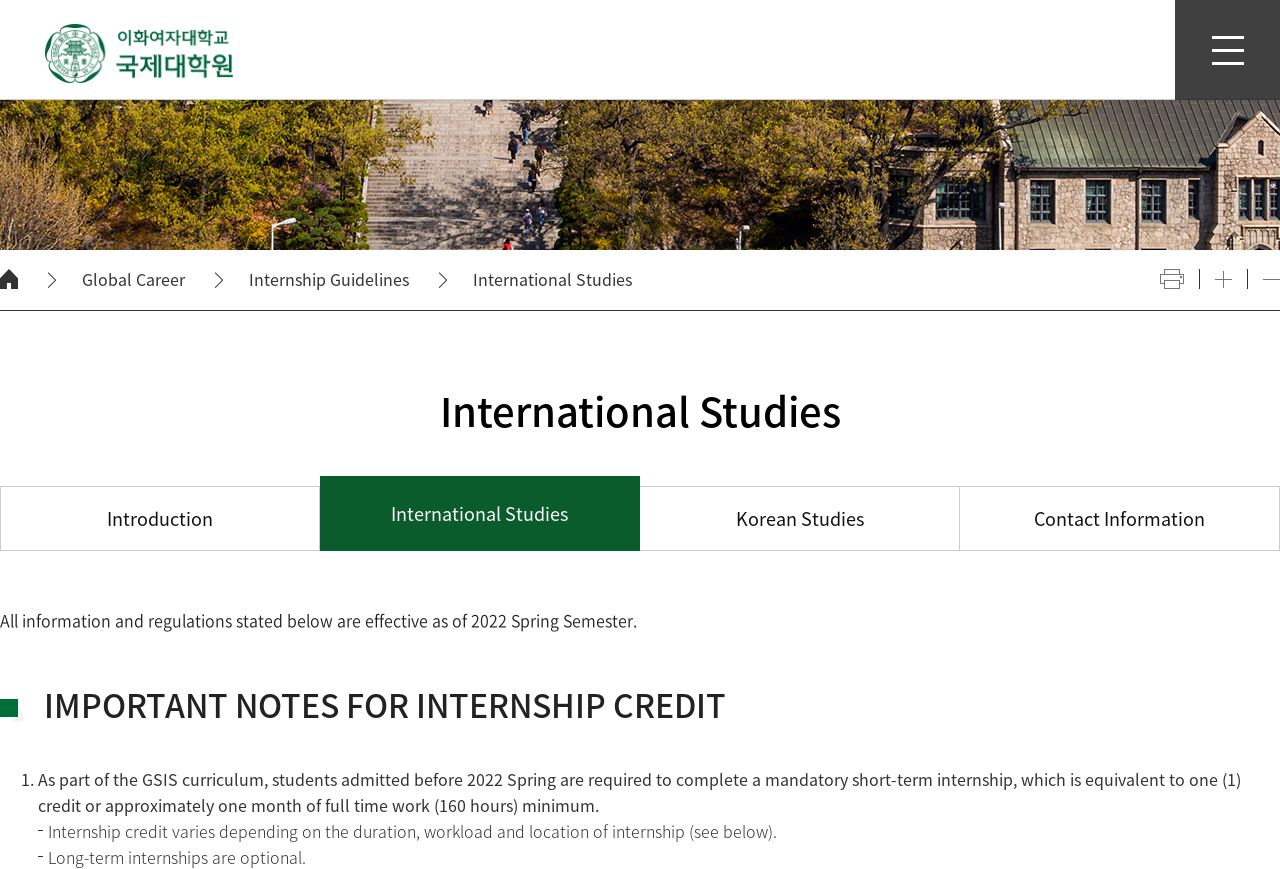Could you provide the bounding box coordinates for the portion of the screen to click to complete this instruction: "Go to the home page"?

[0.0, 0.31, 0.014, 0.333]